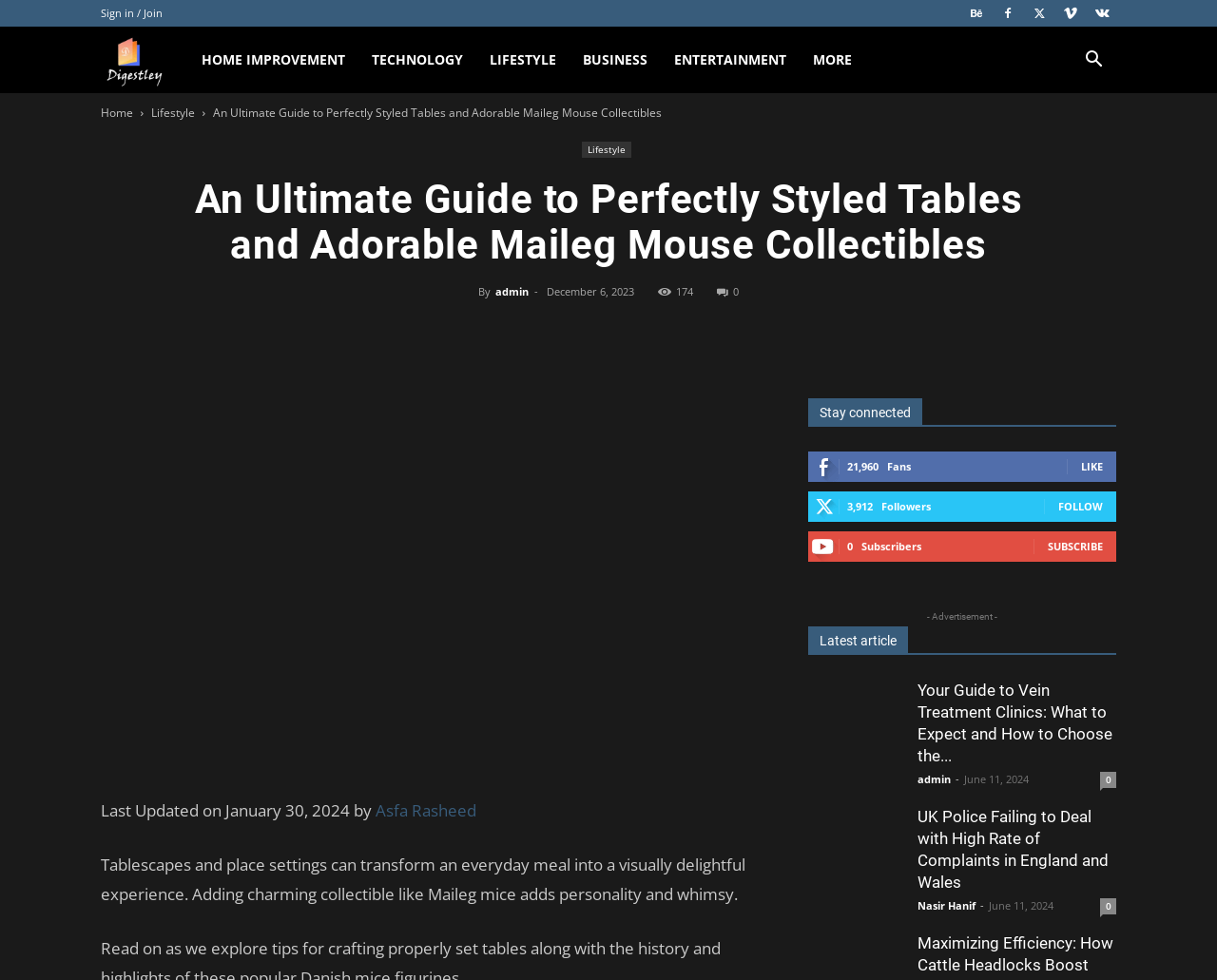Please specify the bounding box coordinates of the clickable section necessary to execute the following command: "Go to home page".

[0.083, 0.107, 0.109, 0.123]